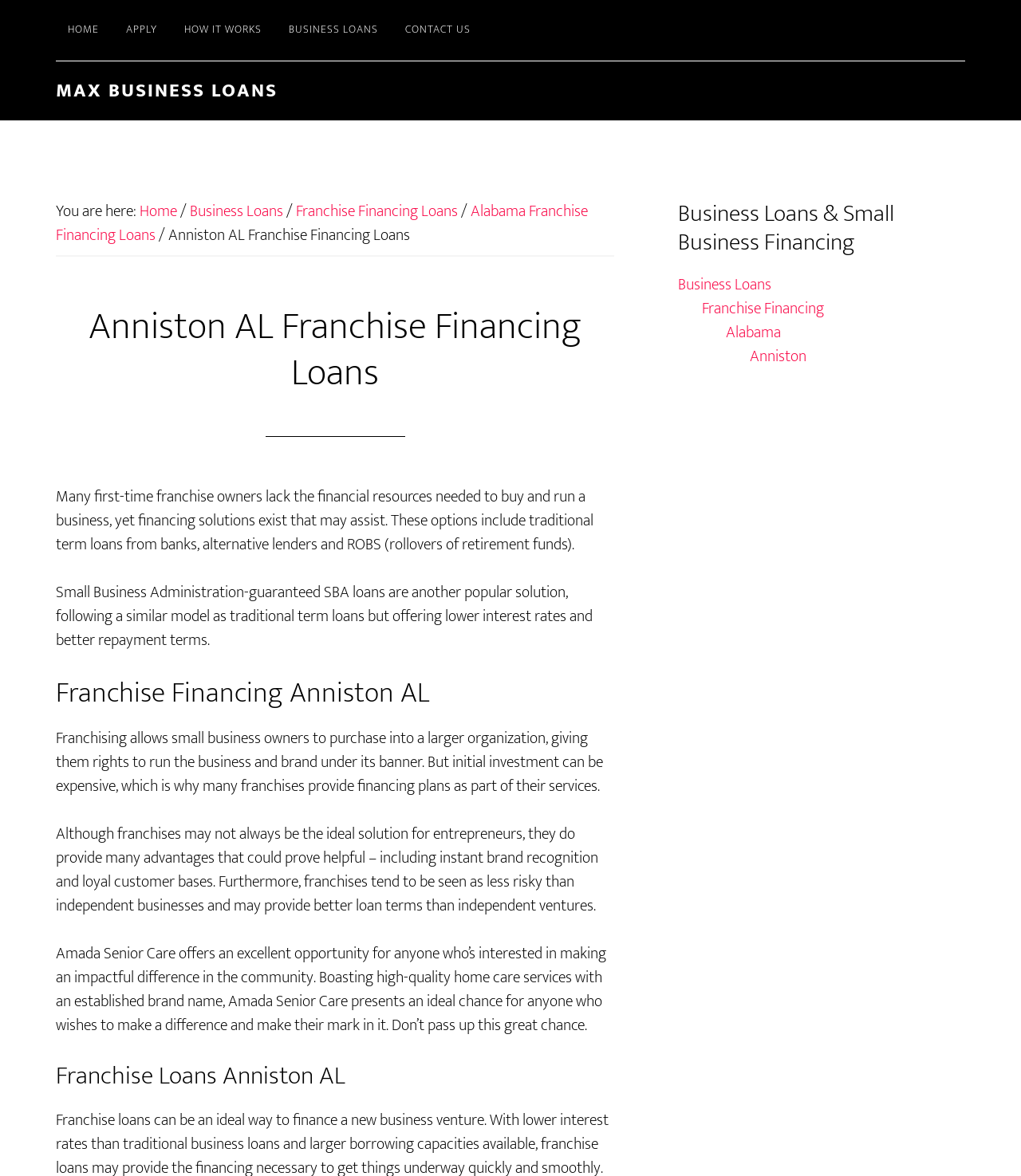What is the primary sidebar about?
Based on the screenshot, give a detailed explanation to answer the question.

The primary sidebar is located on the right side of the page and is titled 'Primary Sidebar'. It contains links to related topics, including Business Loans, Franchise Financing, Alabama, and Anniston, which are all related to business loans and small business financing.